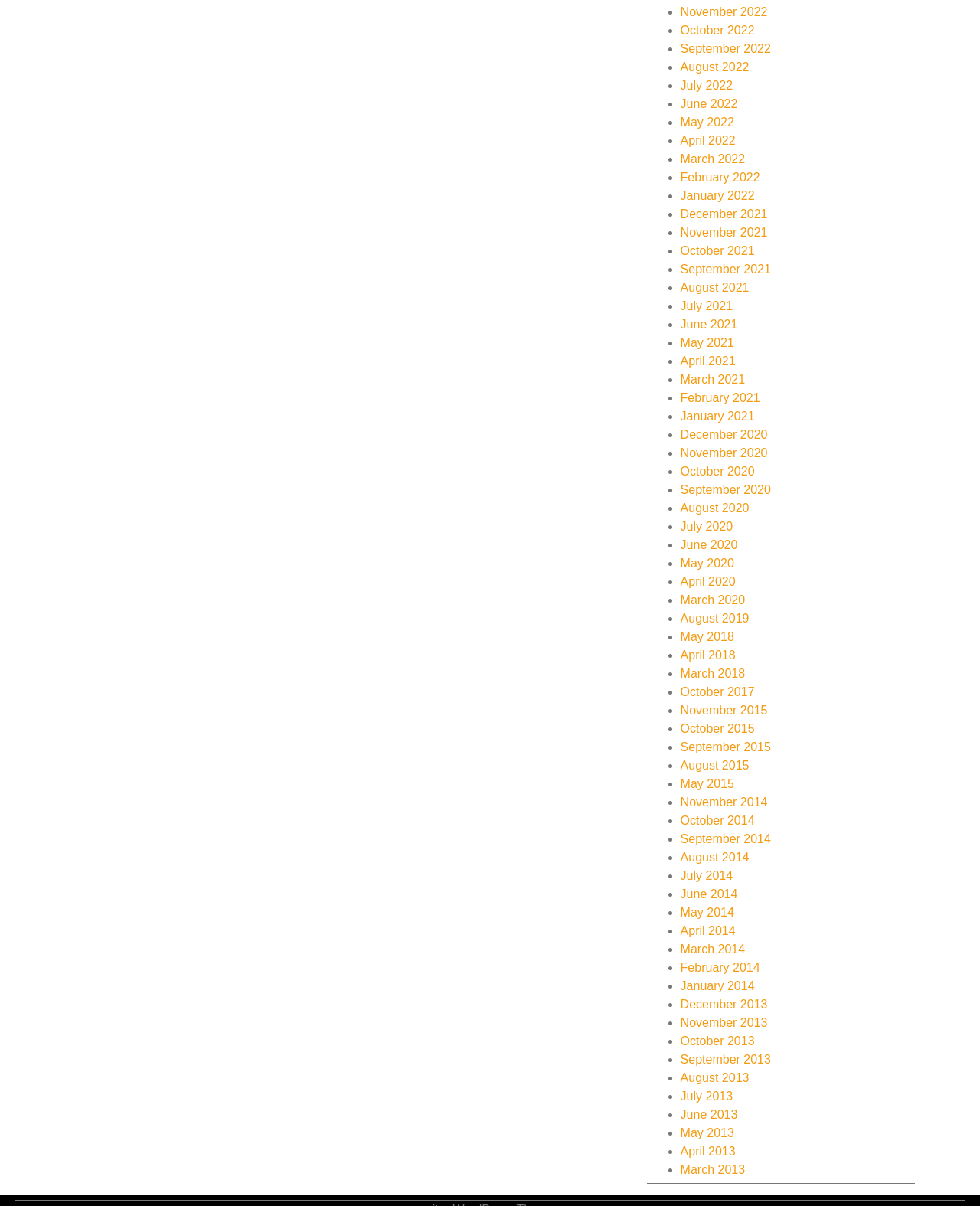Highlight the bounding box coordinates of the region I should click on to meet the following instruction: "View November 2015".

[0.694, 0.584, 0.783, 0.594]